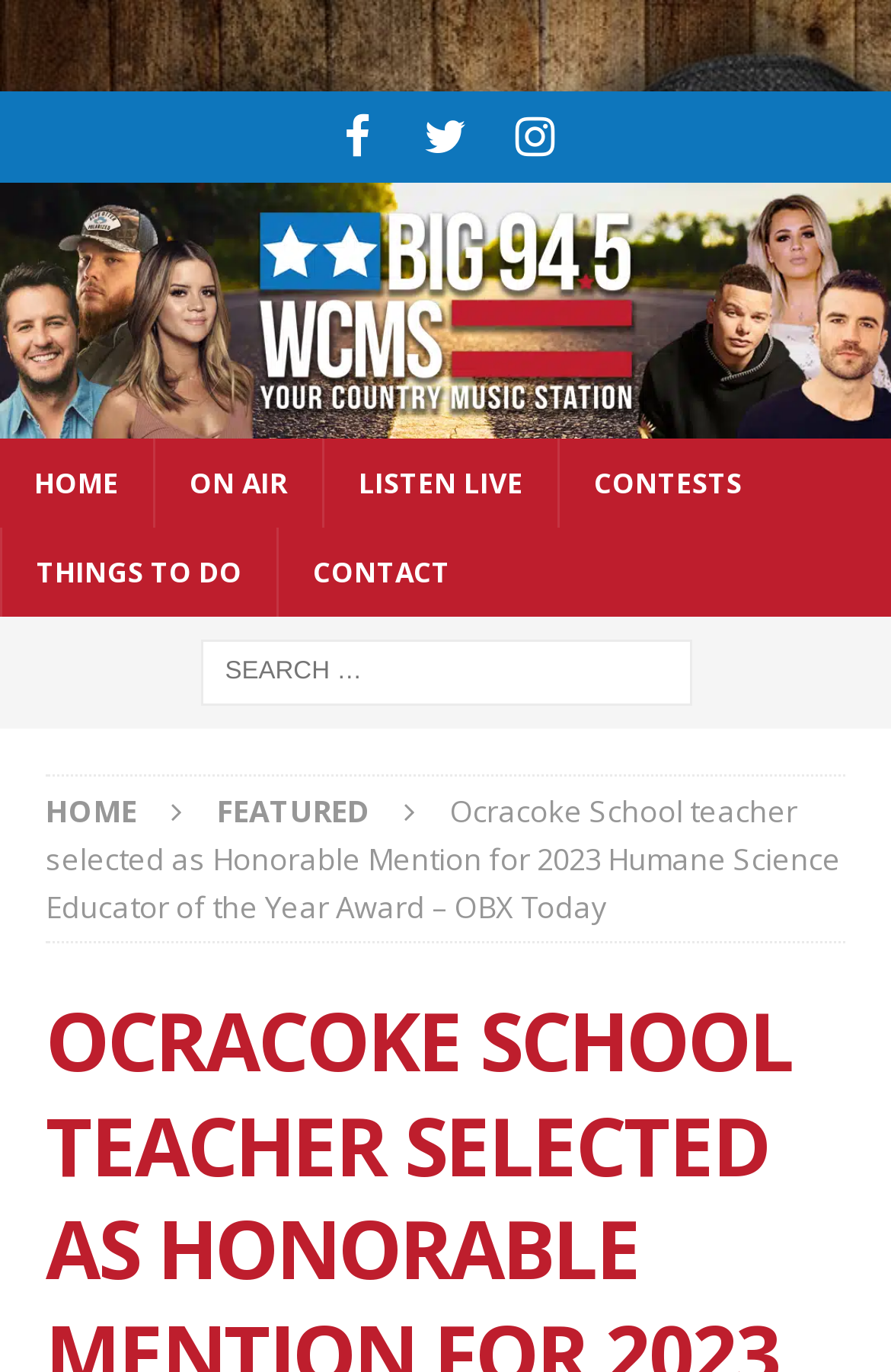Please identify the bounding box coordinates of the clickable region that I should interact with to perform the following instruction: "Visit Facebook page". The coordinates should be expressed as four float numbers between 0 and 1, i.e., [left, top, right, bottom].

[0.355, 0.067, 0.445, 0.133]